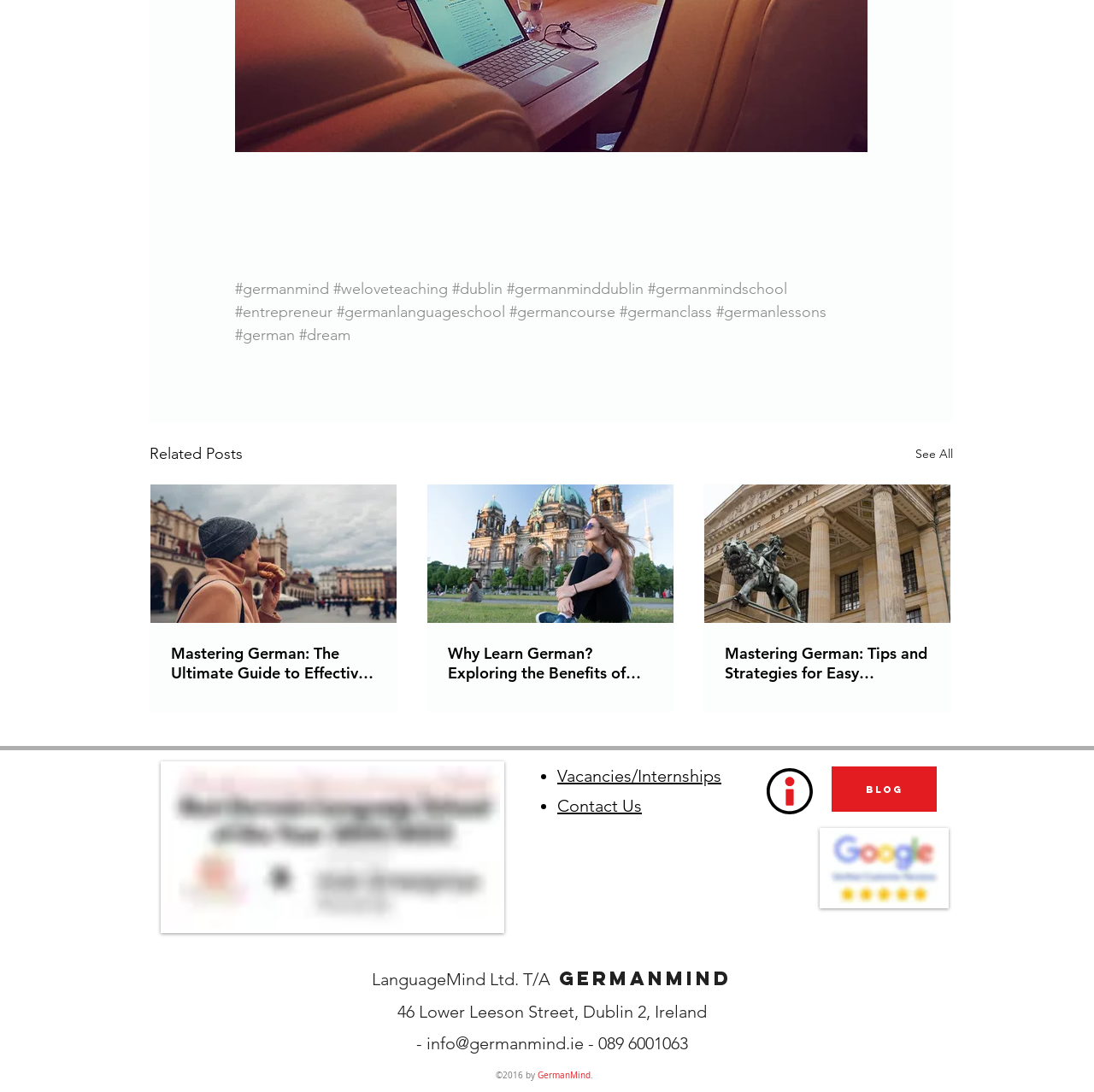Identify the bounding box coordinates of the area you need to click to perform the following instruction: "Read the 'Why Learn German? Exploring the Benefits of German Language Learning' article".

[0.409, 0.589, 0.597, 0.625]